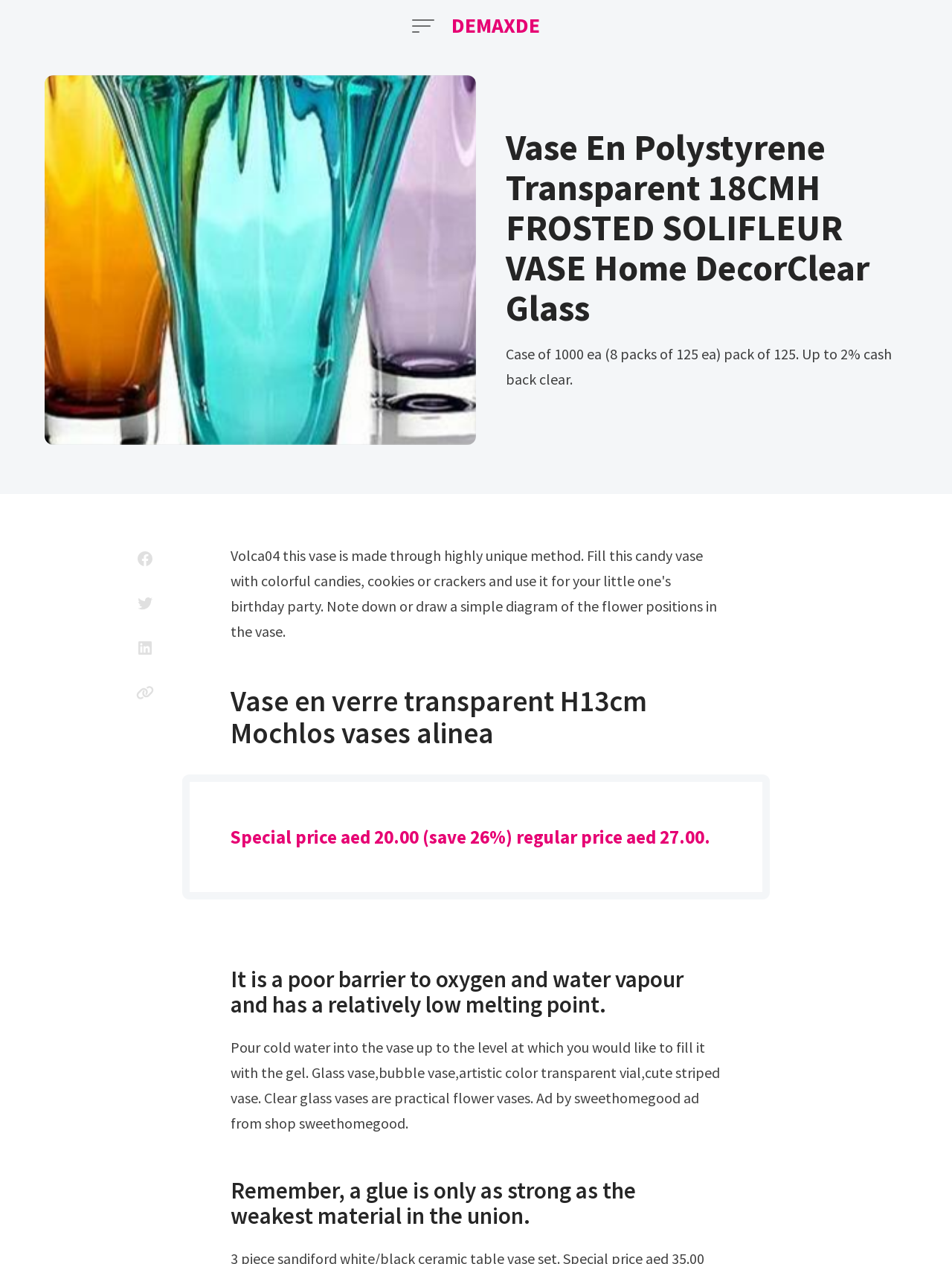Based on the image, please elaborate on the answer to the following question:
What is the purpose of the vase?

I found the purpose of the vase by looking at the heading element with the text 'Vase En Polystyrene Transparent 18CMH FROSTED SOLIFLEUR VASE Home DecorClear Glass' which indicates that the vase is used for home decor.